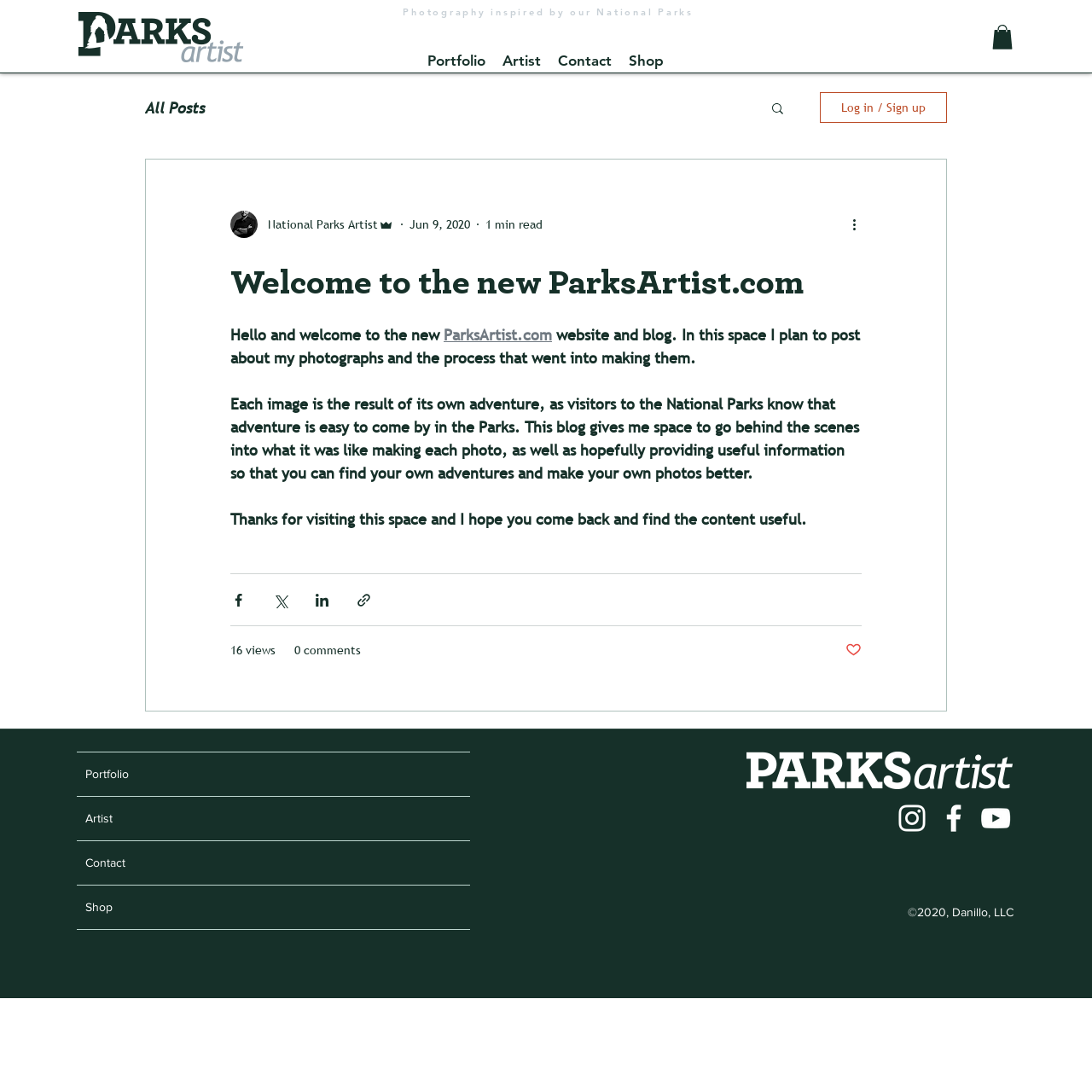Please find the bounding box coordinates of the clickable region needed to complete the following instruction: "Search for something". The bounding box coordinates must consist of four float numbers between 0 and 1, i.e., [left, top, right, bottom].

[0.705, 0.092, 0.72, 0.109]